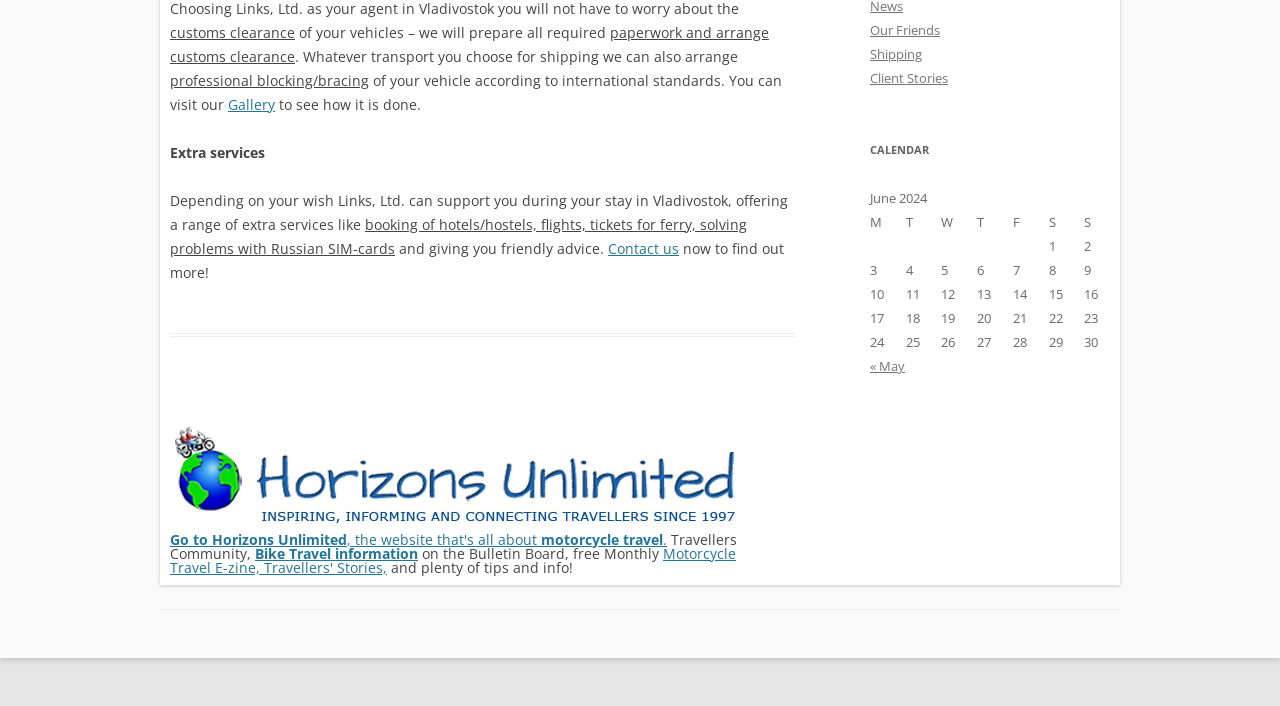For the following element description, predict the bounding box coordinates in the format (top-left x, top-left y, bottom-right x, bottom-right y). All values should be floating point numbers between 0 and 1. Description: Gallery

[0.178, 0.134, 0.215, 0.161]